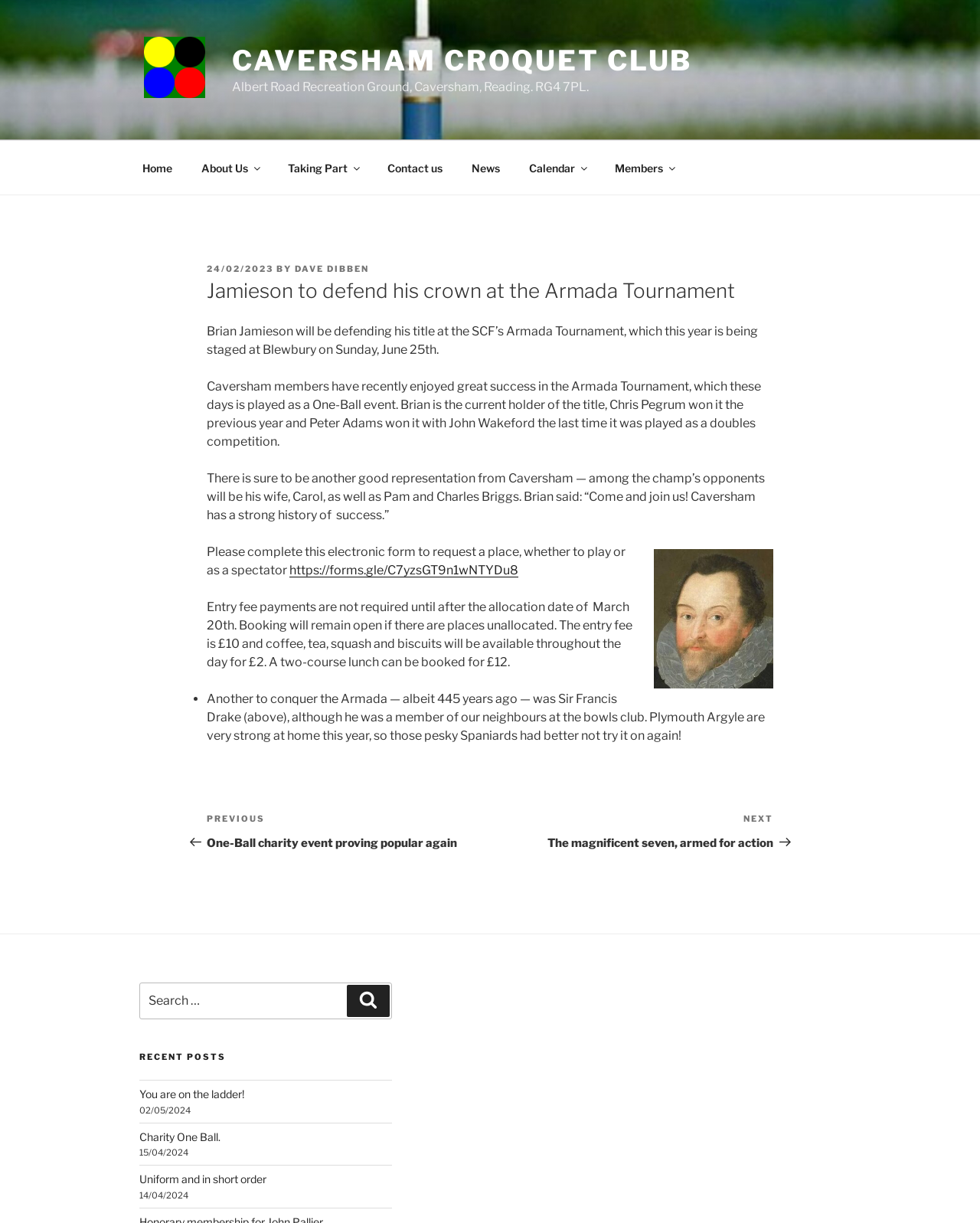Show the bounding box coordinates for the element that needs to be clicked to execute the following instruction: "Click the 'Home' link". Provide the coordinates in the form of four float numbers between 0 and 1, i.e., [left, top, right, bottom].

[0.131, 0.122, 0.189, 0.152]